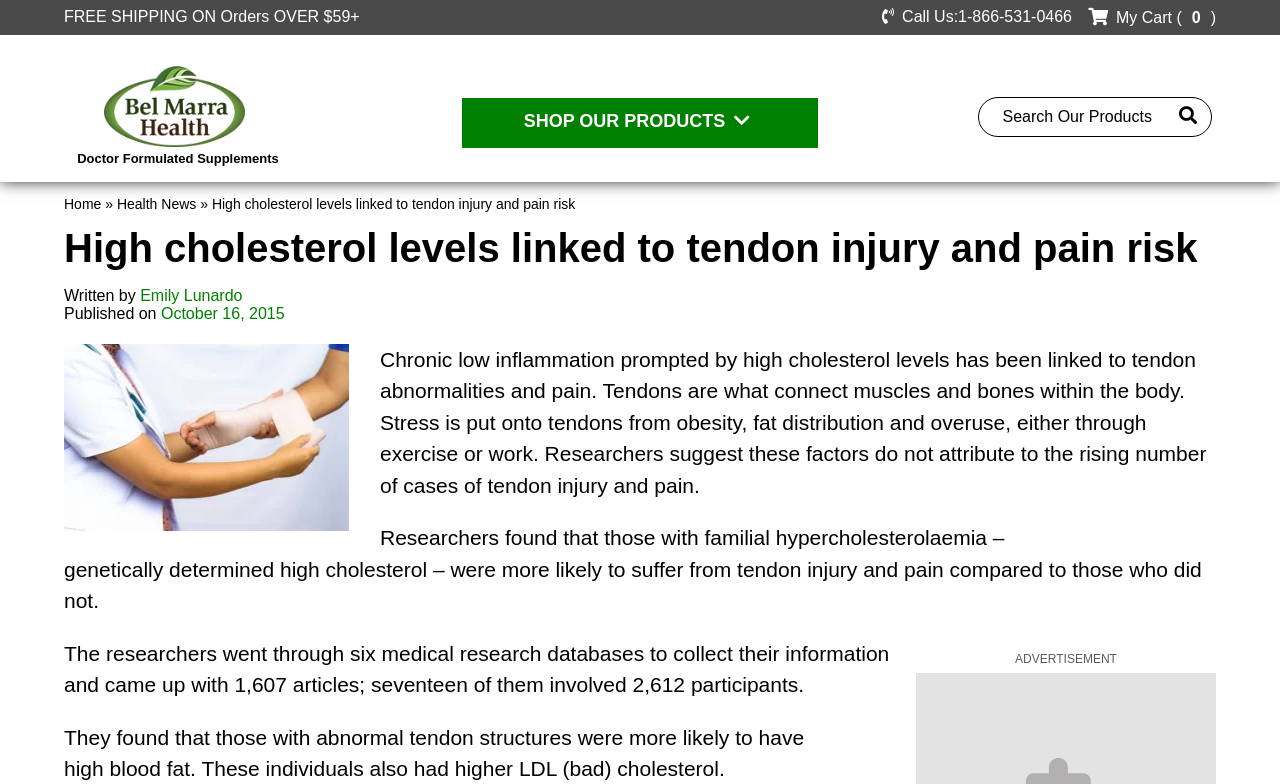Pinpoint the bounding box coordinates for the area that should be clicked to perform the following instruction: "Call us".

[0.689, 0.01, 0.837, 0.032]